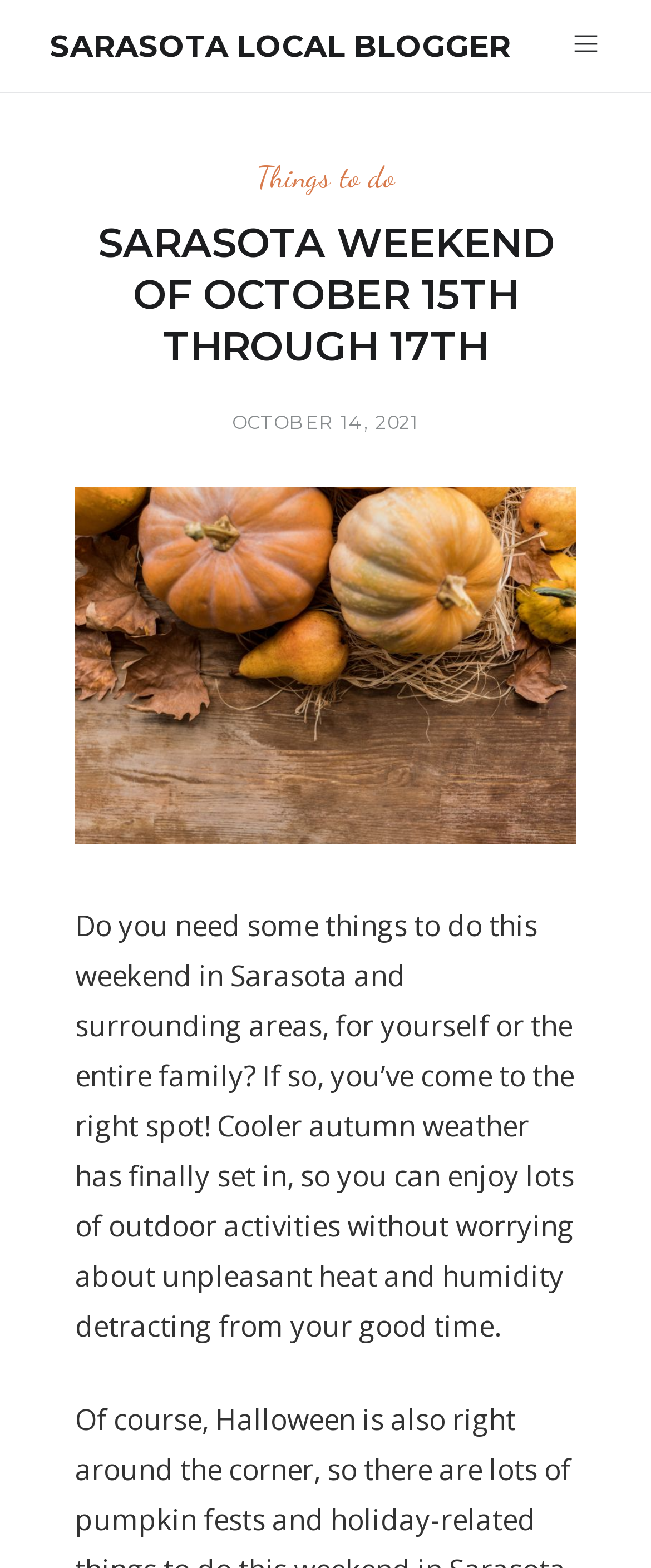What type of activities can be enjoyed during the event?
Refer to the image and provide a concise answer in one word or phrase.

Outdoor activities